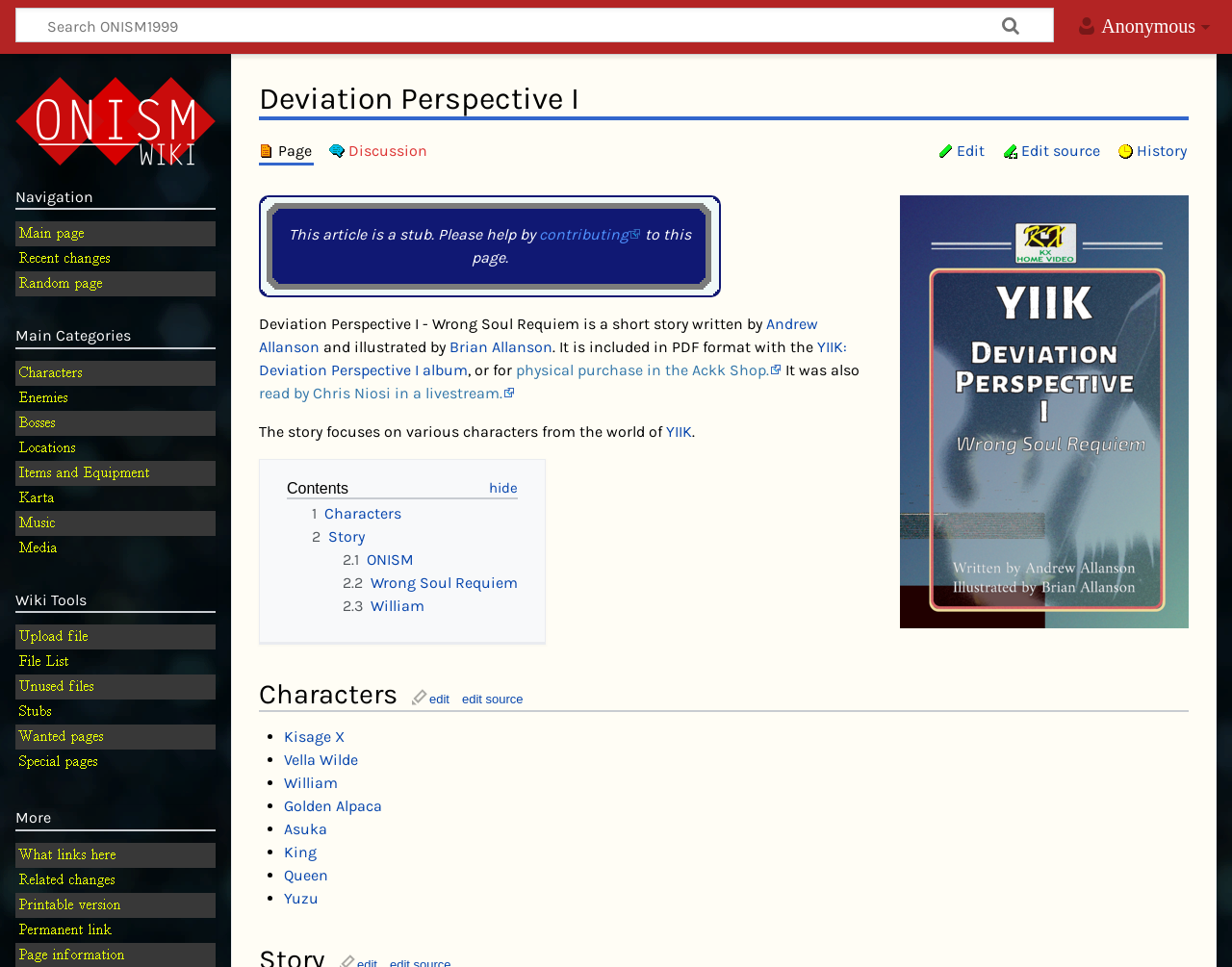What is the name of the album associated with the short story?
Deliver a detailed and extensive answer to the question.

I found the answer by looking at the text on the webpage, specifically the sentence 'It is included in PDF format with the YIIK: Deviation Perspective I album.'